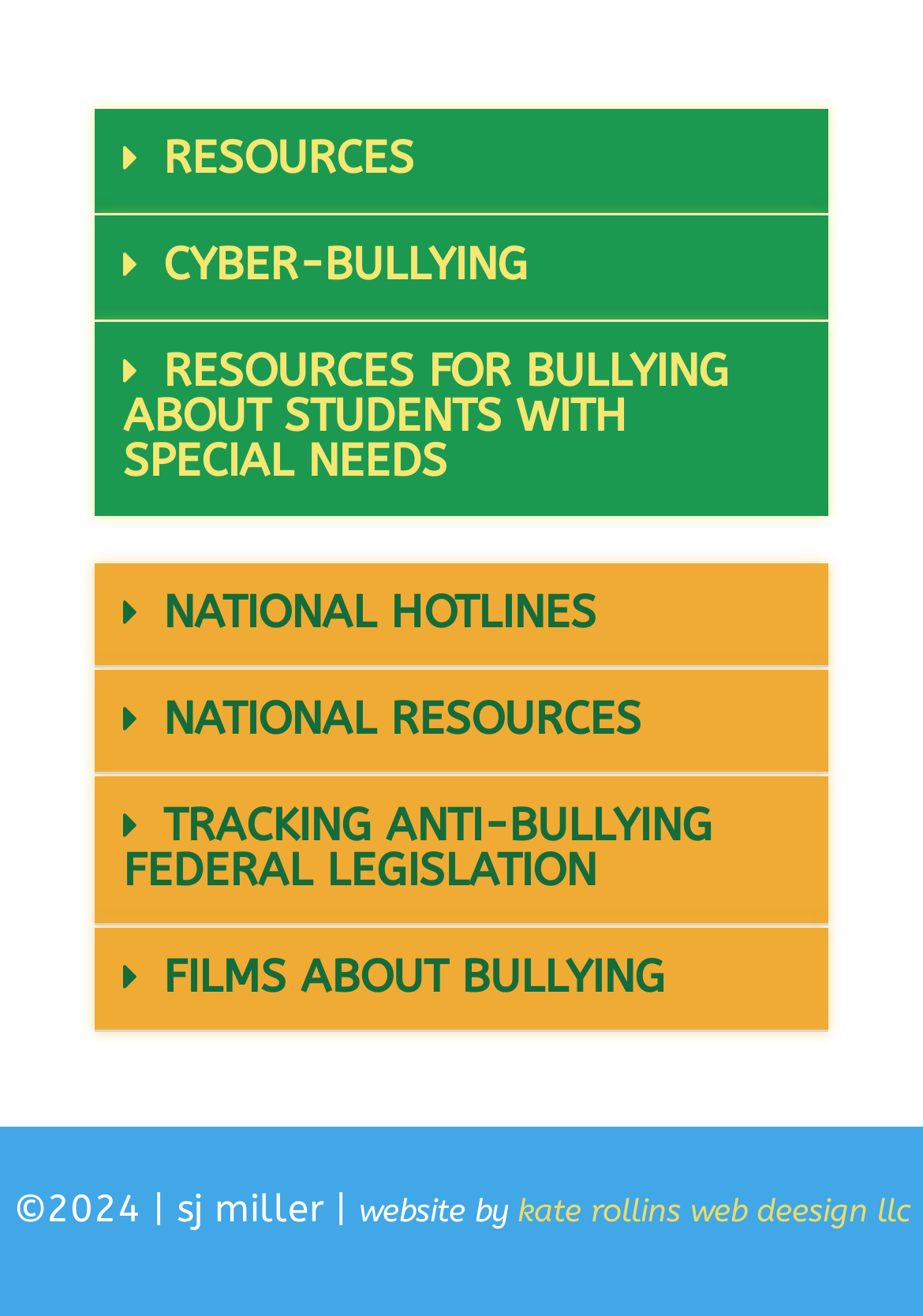Examine the image carefully and respond to the question with a detailed answer: 
Who designed the website?

At the bottom of the webpage, there is a link with the text 'kate rollins web deesign llc', which suggests that this is the company or individual responsible for designing the website.